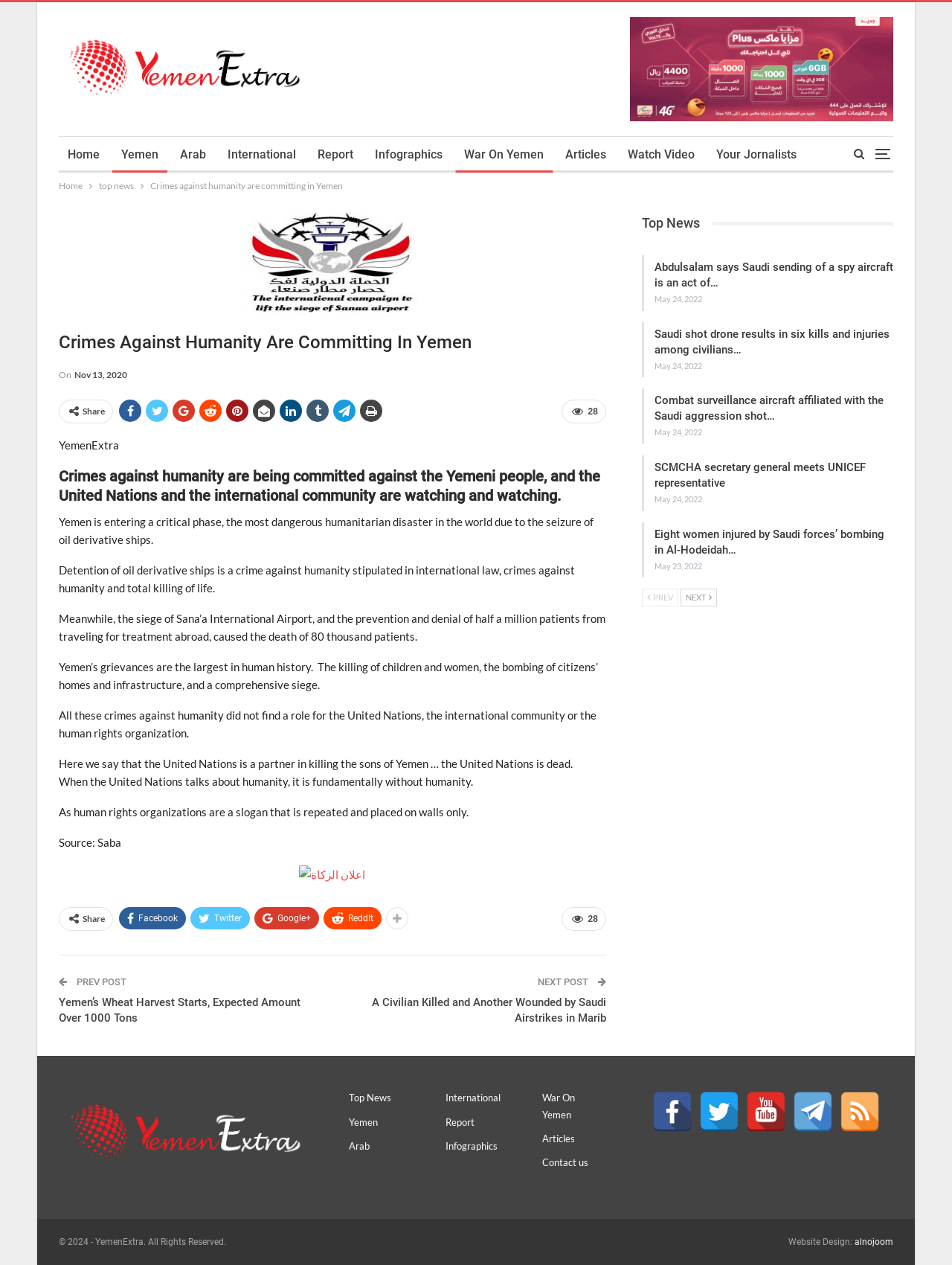How many links are there in the main navigation menu?
Answer briefly with a single word or phrase based on the image.

11